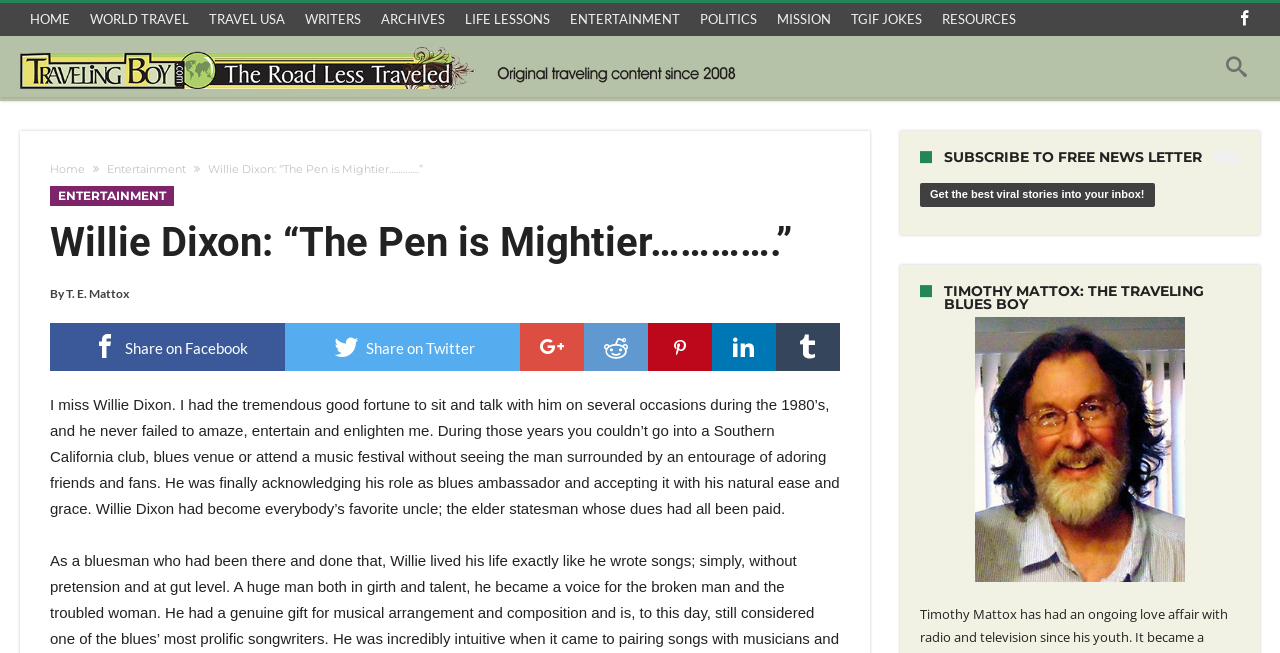Determine the bounding box of the UI element mentioned here: "Share on Facebook". The coordinates must be in the format [left, top, right, bottom] with values ranging from 0 to 1.

[0.039, 0.495, 0.223, 0.568]